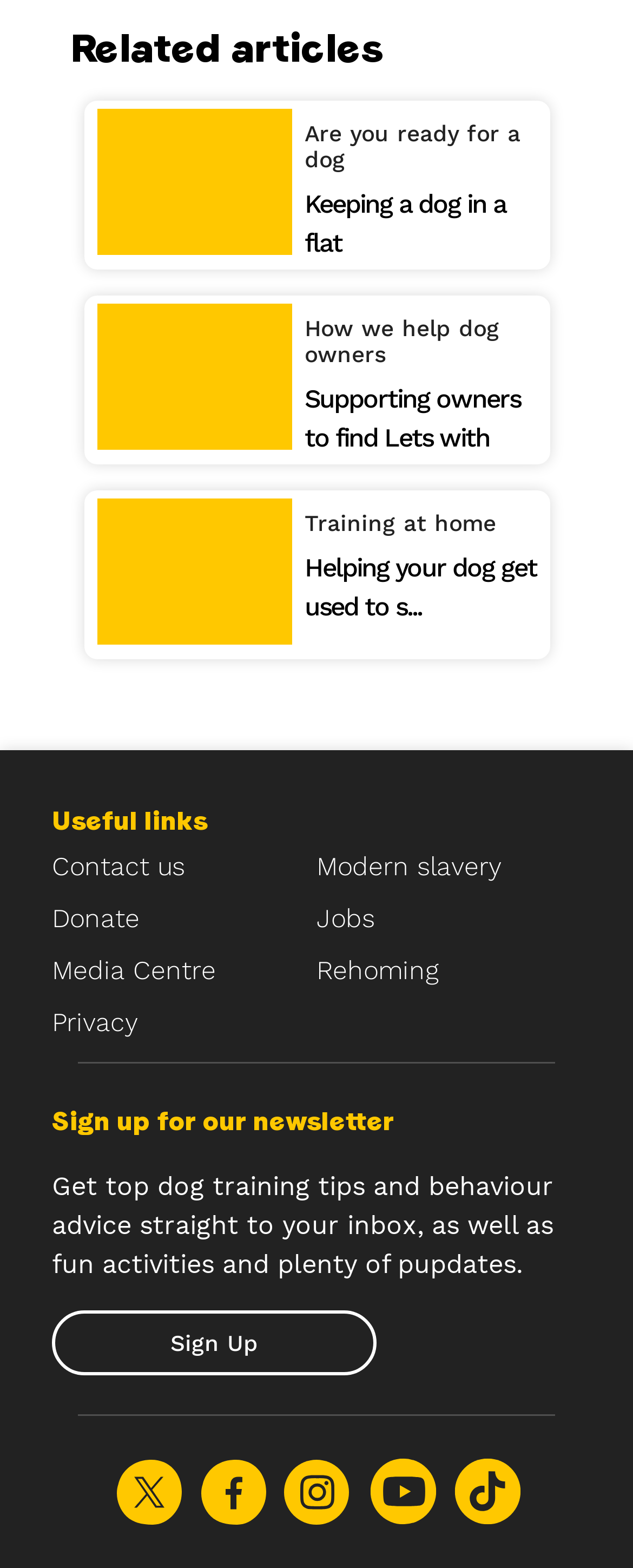Can you find the bounding box coordinates of the area I should click to execute the following instruction: "Sign up for the newsletter"?

[0.082, 0.836, 0.595, 0.878]